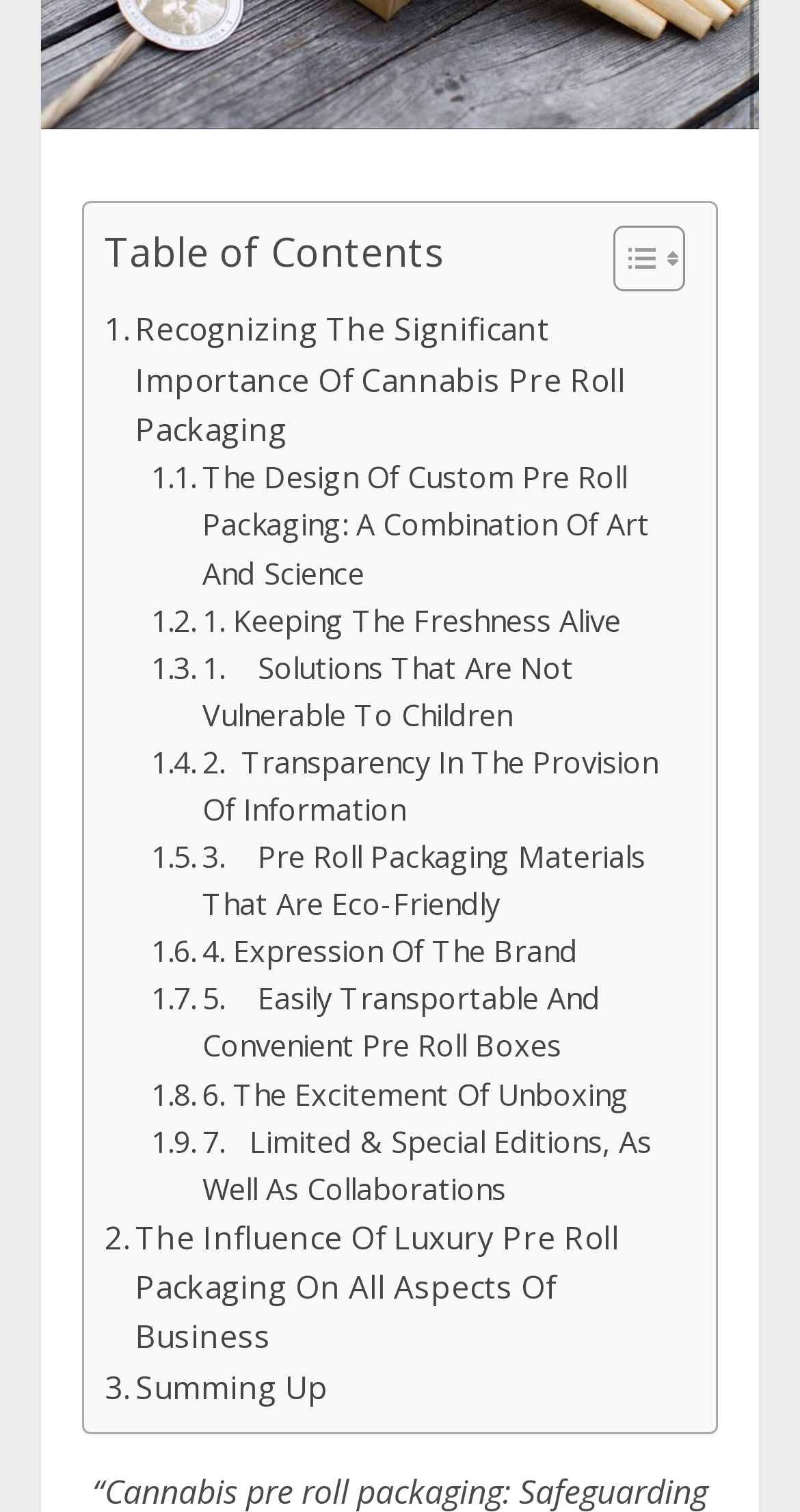Predict the bounding box coordinates of the area that should be clicked to accomplish the following instruction: "Toggle table of contents". The bounding box coordinates should consist of four float numbers between 0 and 1, i.e., [left, top, right, bottom].

[0.728, 0.148, 0.844, 0.201]